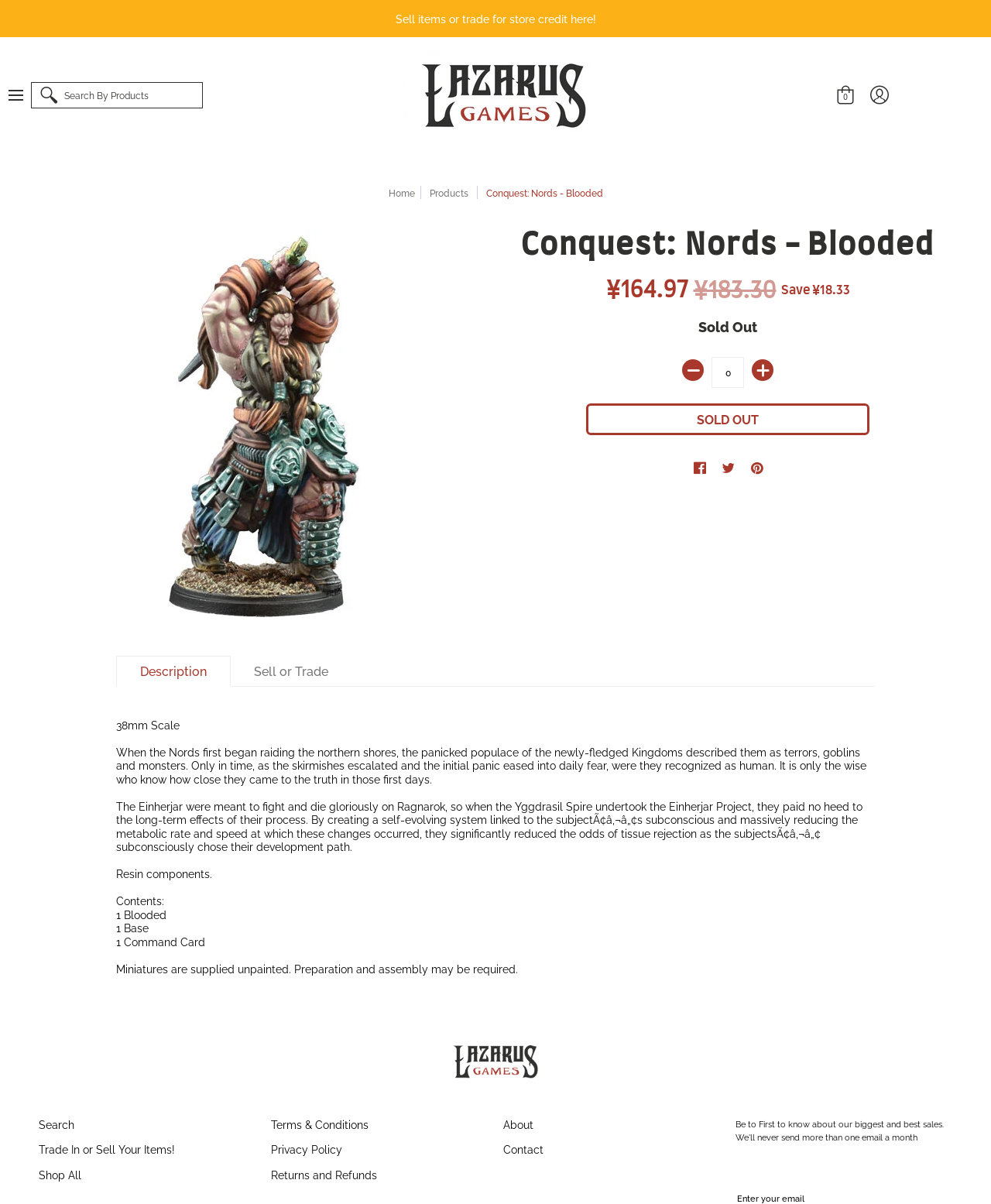Bounding box coordinates are specified in the format (top-left x, top-left y, bottom-right x, bottom-right y). All values are floating point numbers bounded between 0 and 1. Please provide the bounding box coordinate of the region this sentence describes: alt="Conquest: Nords - Blooded"

[0.039, 0.191, 0.492, 0.513]